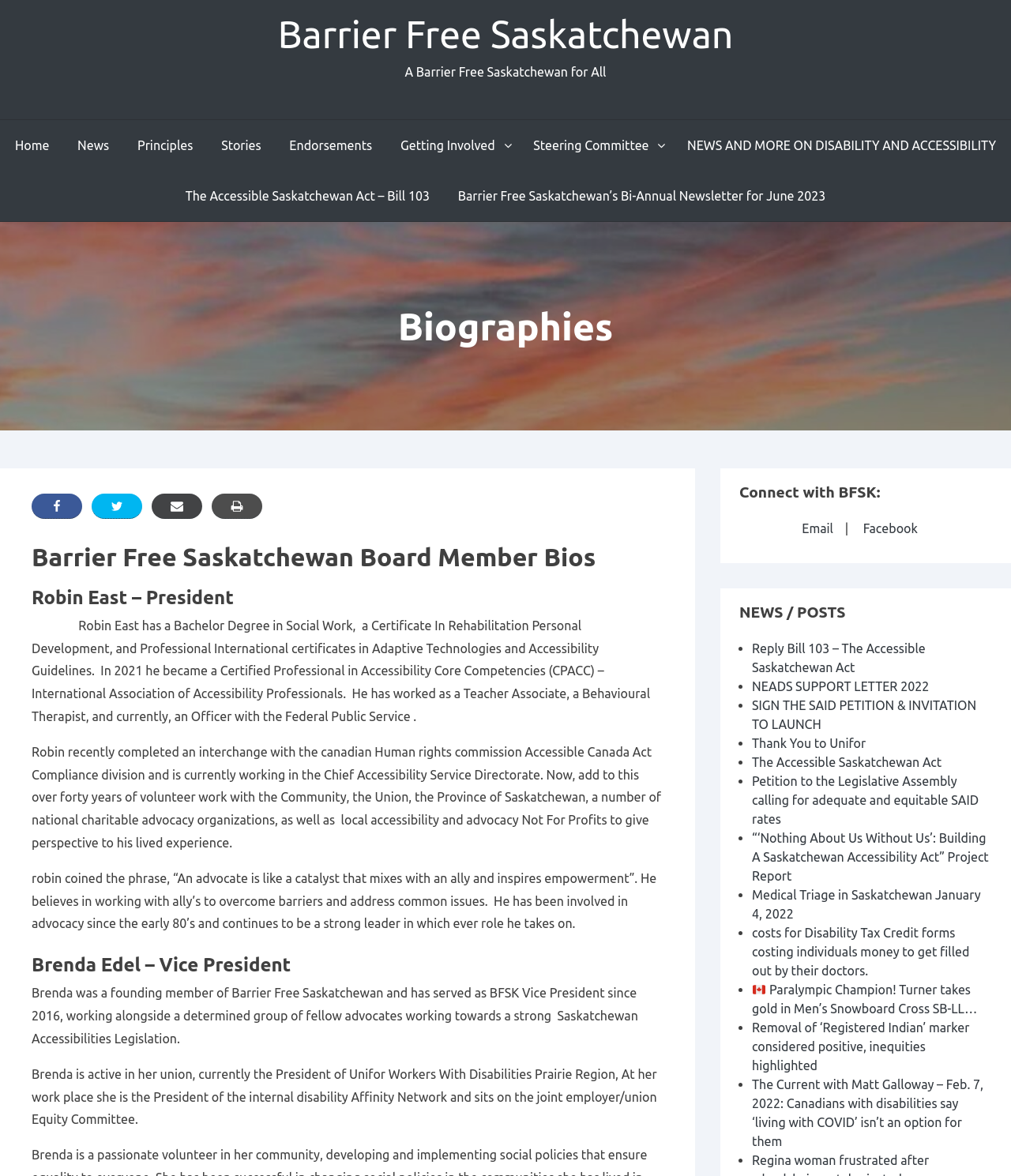Refer to the screenshot and give an in-depth answer to this question: What is the name of the president of Barrier Free Saskatchewan?

I found the answer by looking at the heading element with the text 'Robin East – President' which is located under the 'Barrier Free Saskatchewan Board Member Bios' section, indicating that Robin East is the president of the organization.